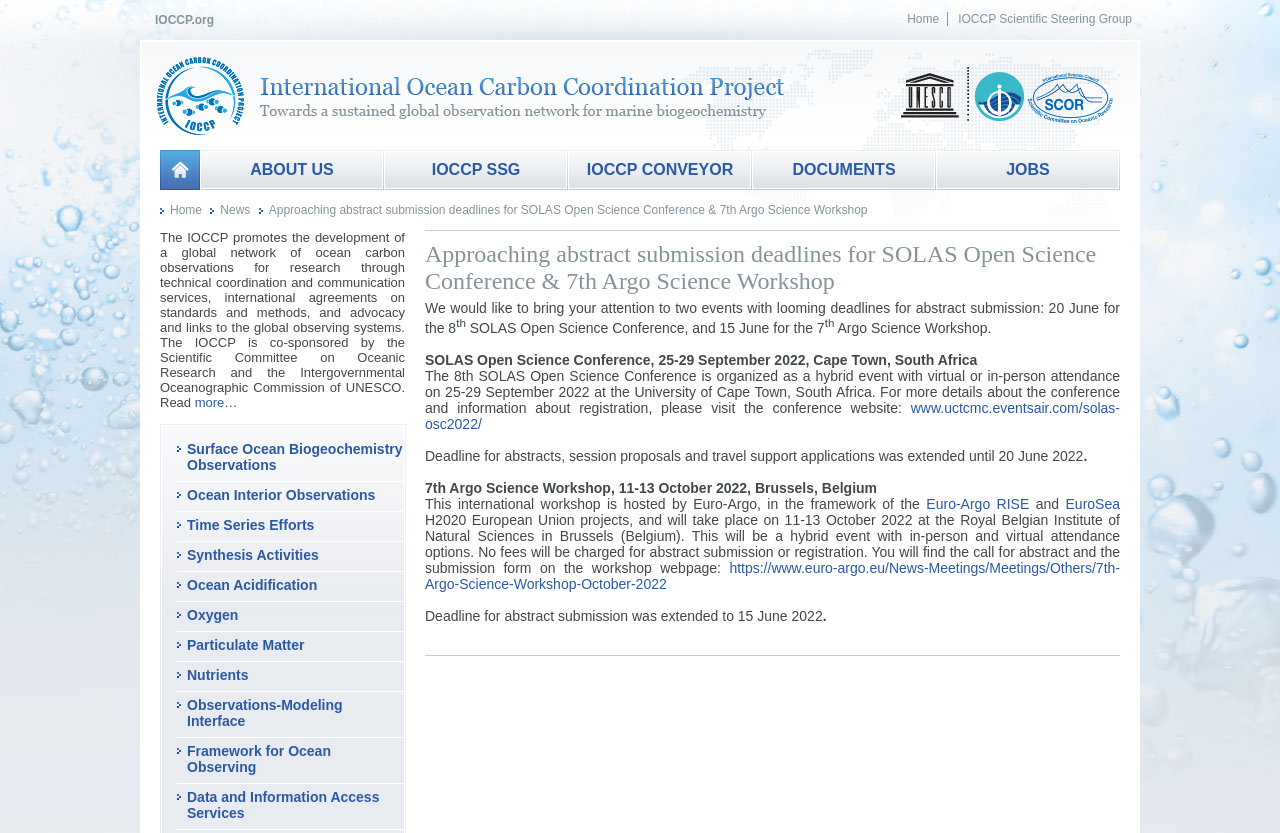Identify the bounding box coordinates of the region that needs to be clicked to carry out this instruction: "Read more about IOCCP". Provide these coordinates as four float numbers ranging from 0 to 1, i.e., [left, top, right, bottom].

[0.152, 0.474, 0.175, 0.492]